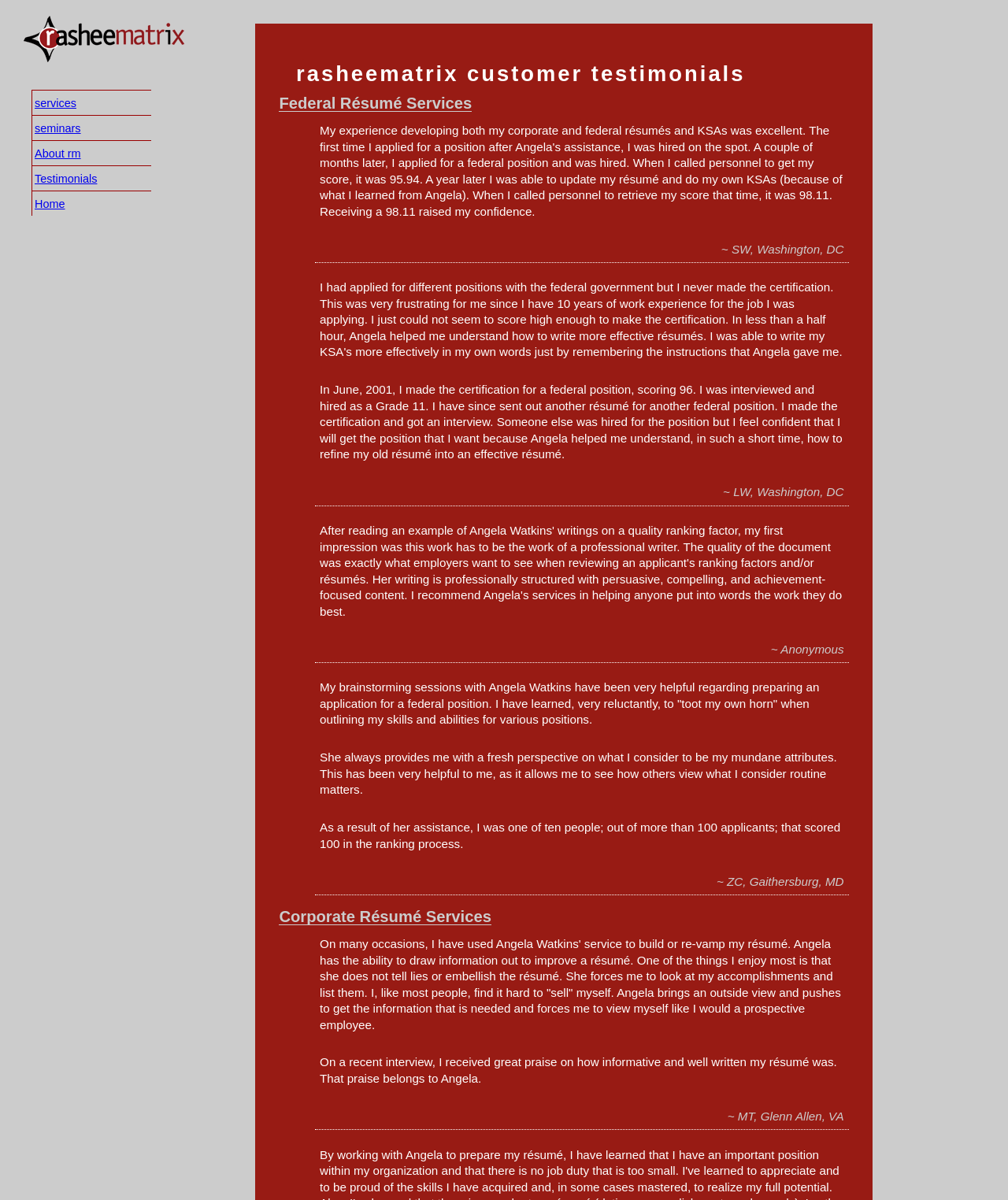Please reply to the following question using a single word or phrase: 
What is the location of the person who scored 100 in the ranking process?

Gaithersburg, MD